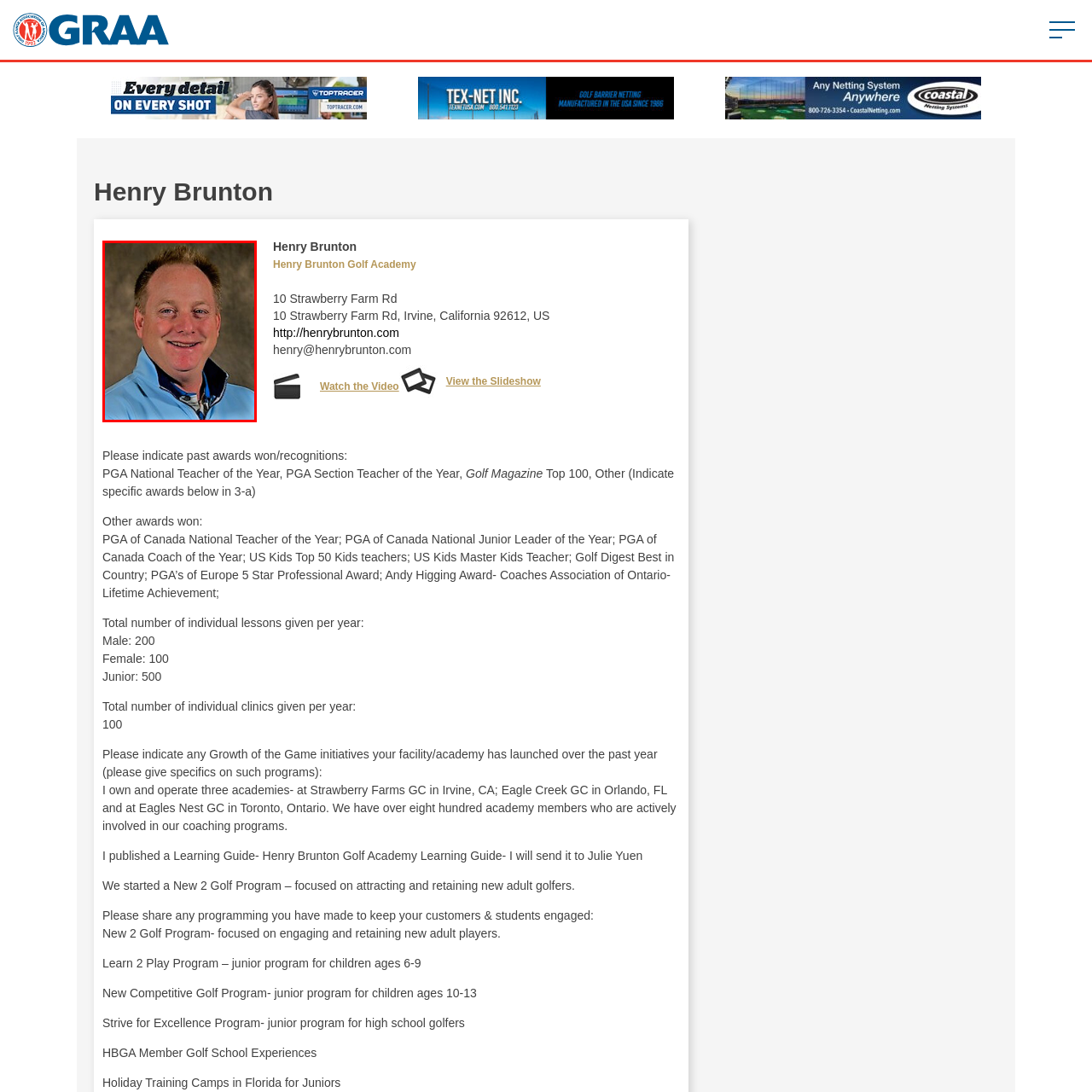What is the man's profession?
Concentrate on the part of the image that is enclosed by the red bounding box and provide a detailed response to the question.

The image is associated with Henry Brunton, the director of the Henry Brunton Golf Academy, where he shares his expertise in golf instruction. This implies that the man in the image is a golf instructor, which is a key aspect of his profession.